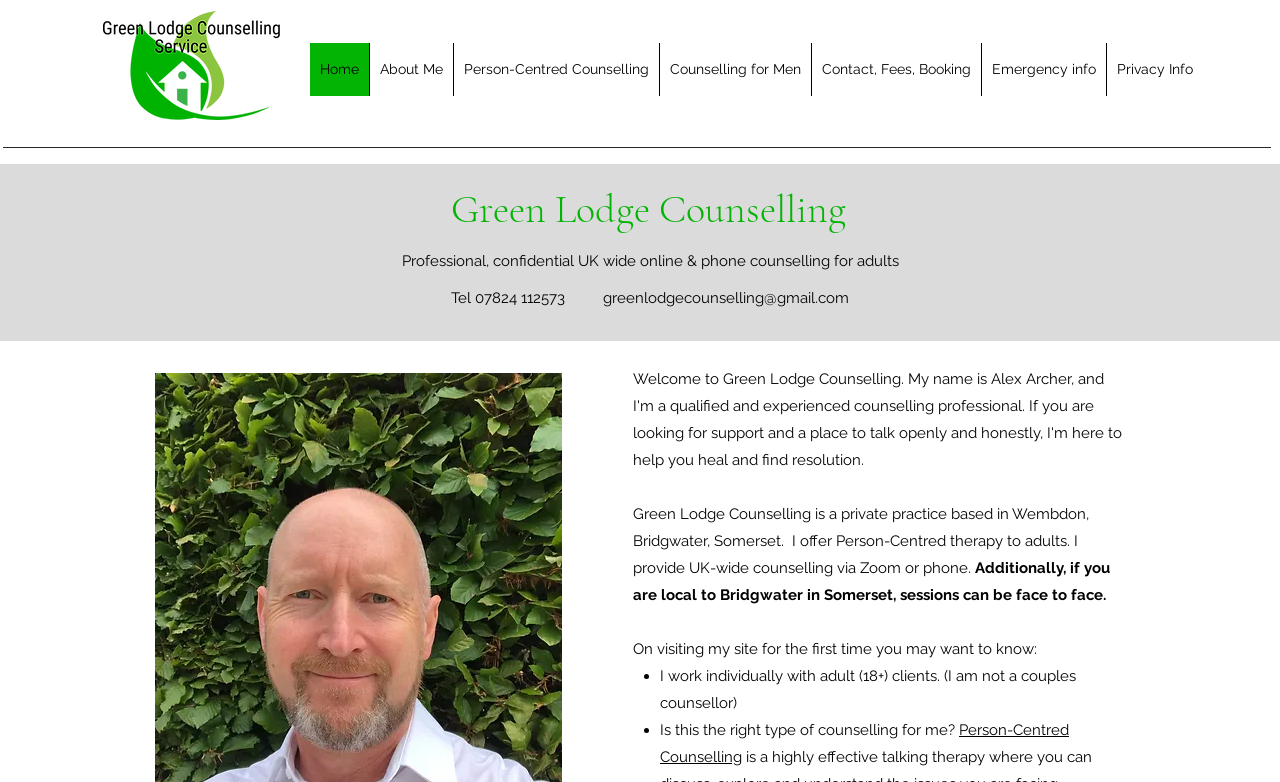What is the counsellor's email address?
Please give a detailed and elaborate explanation in response to the question.

The webpage provides the counsellor's email address, greenlodgecounselling@gmail.com, as a link, allowing clients to contact the counsellor via email.